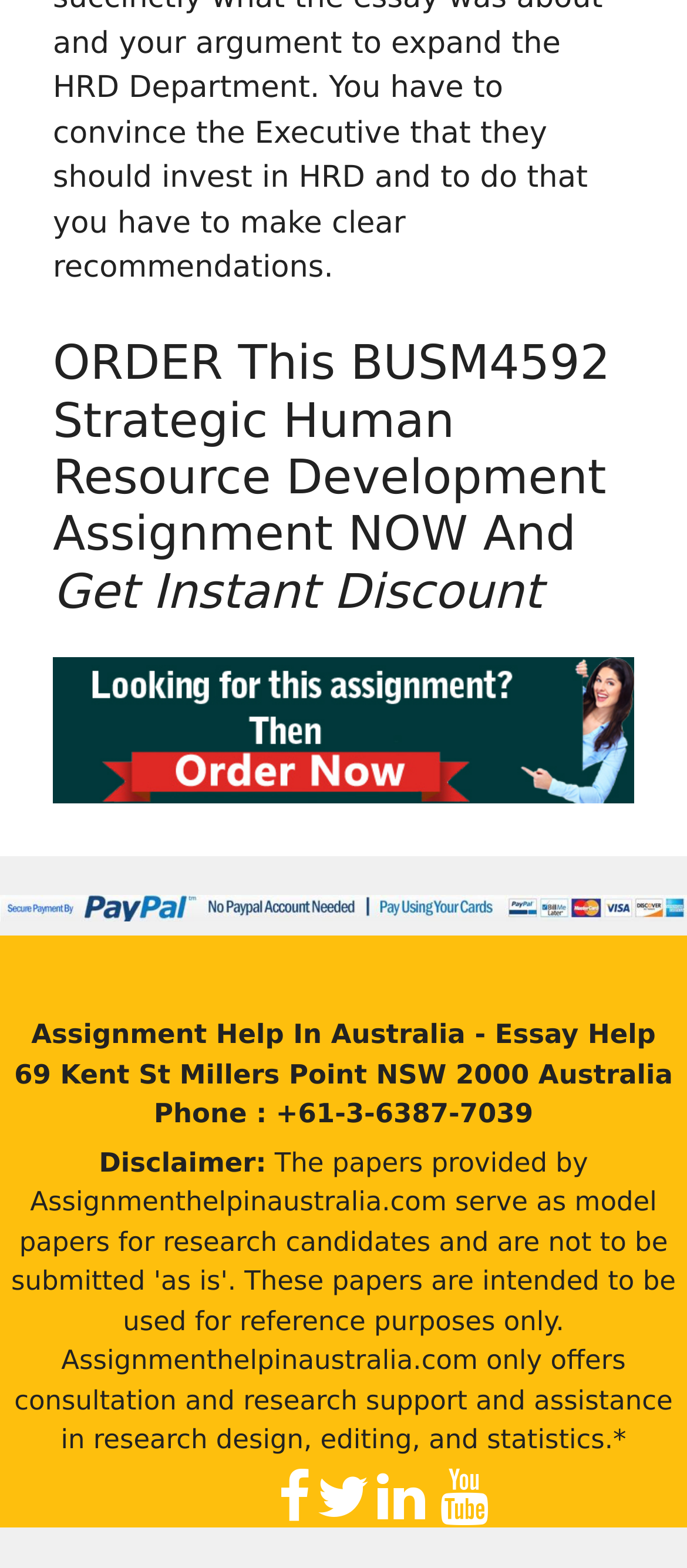Identify the bounding box for the UI element described as: "alt="Order Your Assignment"". The coordinates should be four float numbers between 0 and 1, i.e., [left, top, right, bottom].

[0.077, 0.486, 0.923, 0.508]